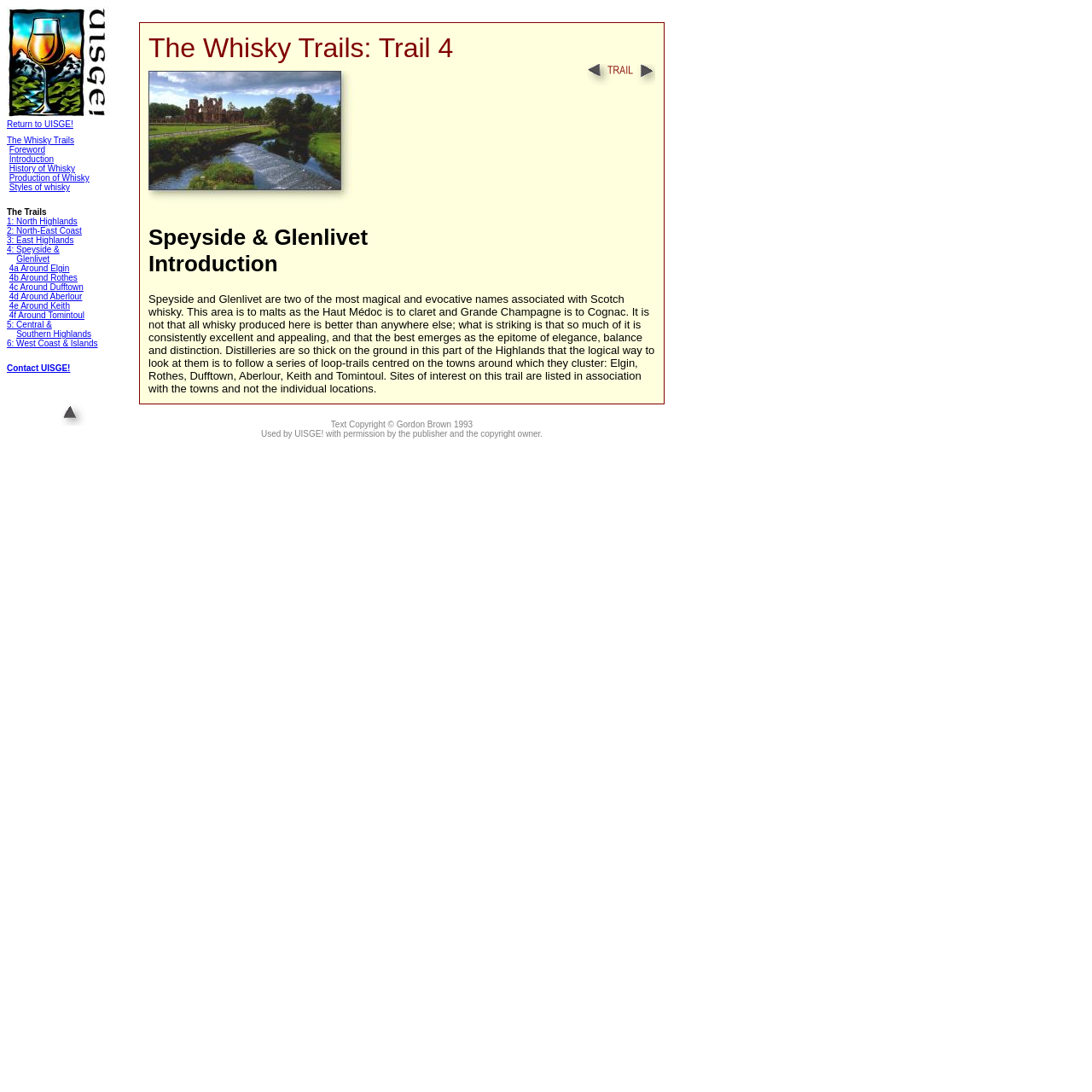Provide a comprehensive caption for the webpage.

The webpage is about the Whisky Trails, specifically Trail 4, which focuses on Speyside and Glenlivet. At the top, there is a navigation menu with links to various sections, including "Foreword", "Introduction", "History of Whisky", "Production of Whisky", "Styles of Whisky", and "The Trails" with sub-links to different regions.

Below the navigation menu, there is a brief introduction to Speyside and Glenlivet, describing them as magical and evocative names associated with Scotch whisky. The text explains that this area is known for producing consistently excellent and appealing whisky, with the best examples showcasing elegance, balance, and distinction.

The introduction is followed by a section that lists sites of interest on this trail, organized by town, including Elgin, Rothes, Dufftown, Aberlour, Keith, and Tomintoul. There are also links to the next and previous trails.

Throughout the page, there are several spacer images and tables that help to organize the content and create a visually appealing layout.